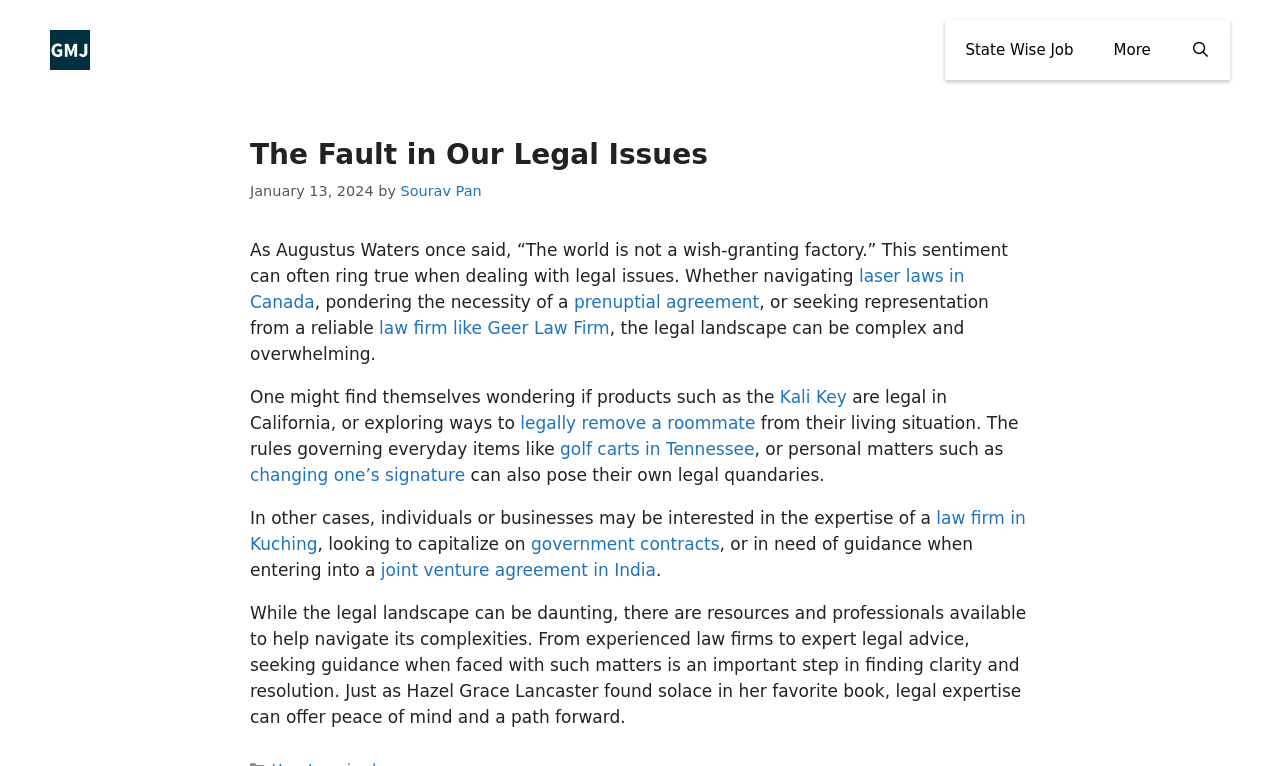From the screenshot, find the bounding box of the UI element matching this description: "aria-label="Open Search Bar"". Supply the bounding box coordinates in the form [left, top, right, bottom], each a float between 0 and 1.

[0.915, 0.026, 0.961, 0.104]